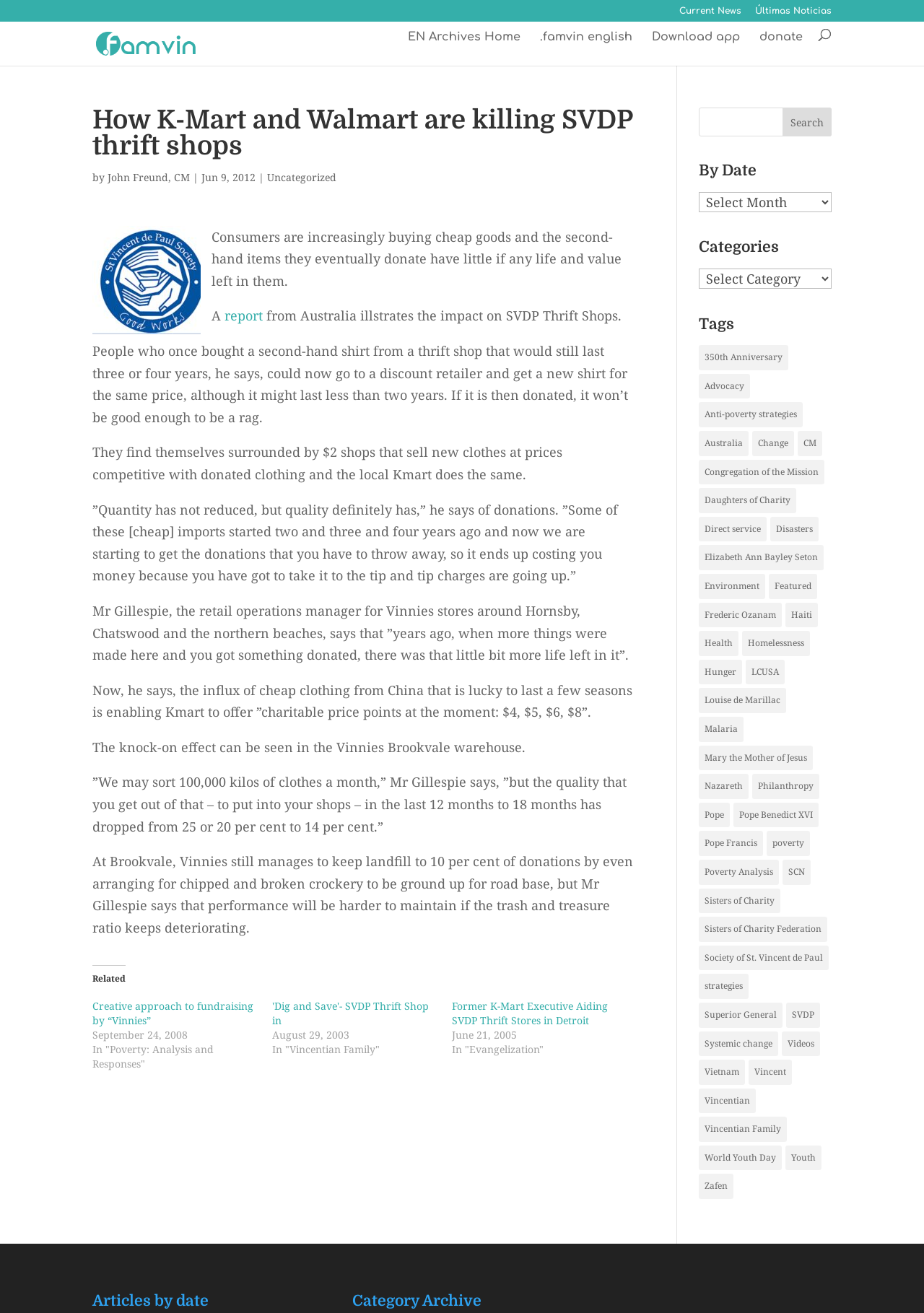Please determine the bounding box coordinates of the area that needs to be clicked to complete this task: 'View related article 'Creative approach to fundraising by “Vinnies”''. The coordinates must be four float numbers between 0 and 1, formatted as [left, top, right, bottom].

[0.1, 0.761, 0.274, 0.782]